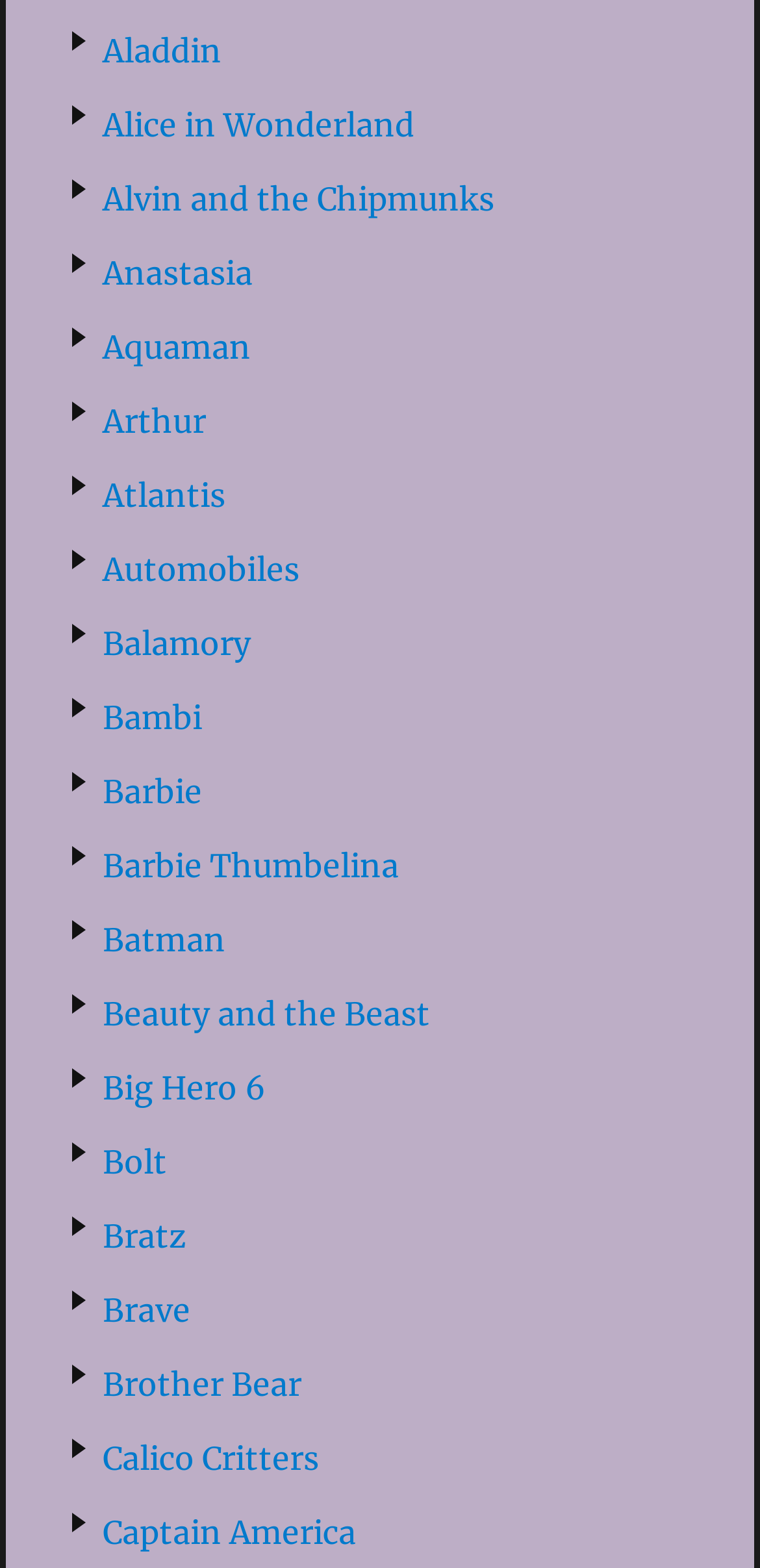Is Captain America a Disney movie?
Look at the image and respond with a single word or a short phrase.

Yes